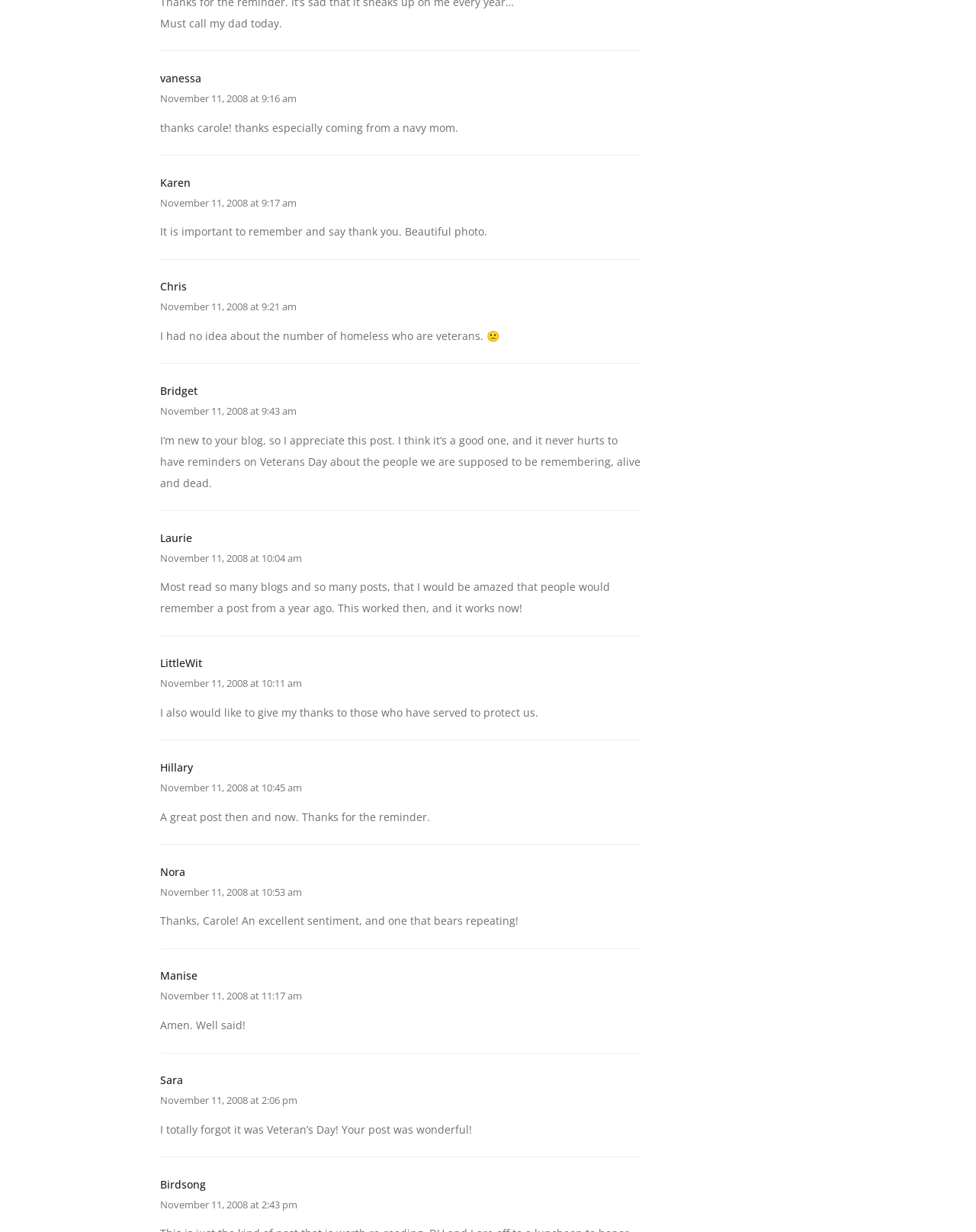Give a one-word or short phrase answer to the question: 
What is the username of the fifth commenter?

Bridget